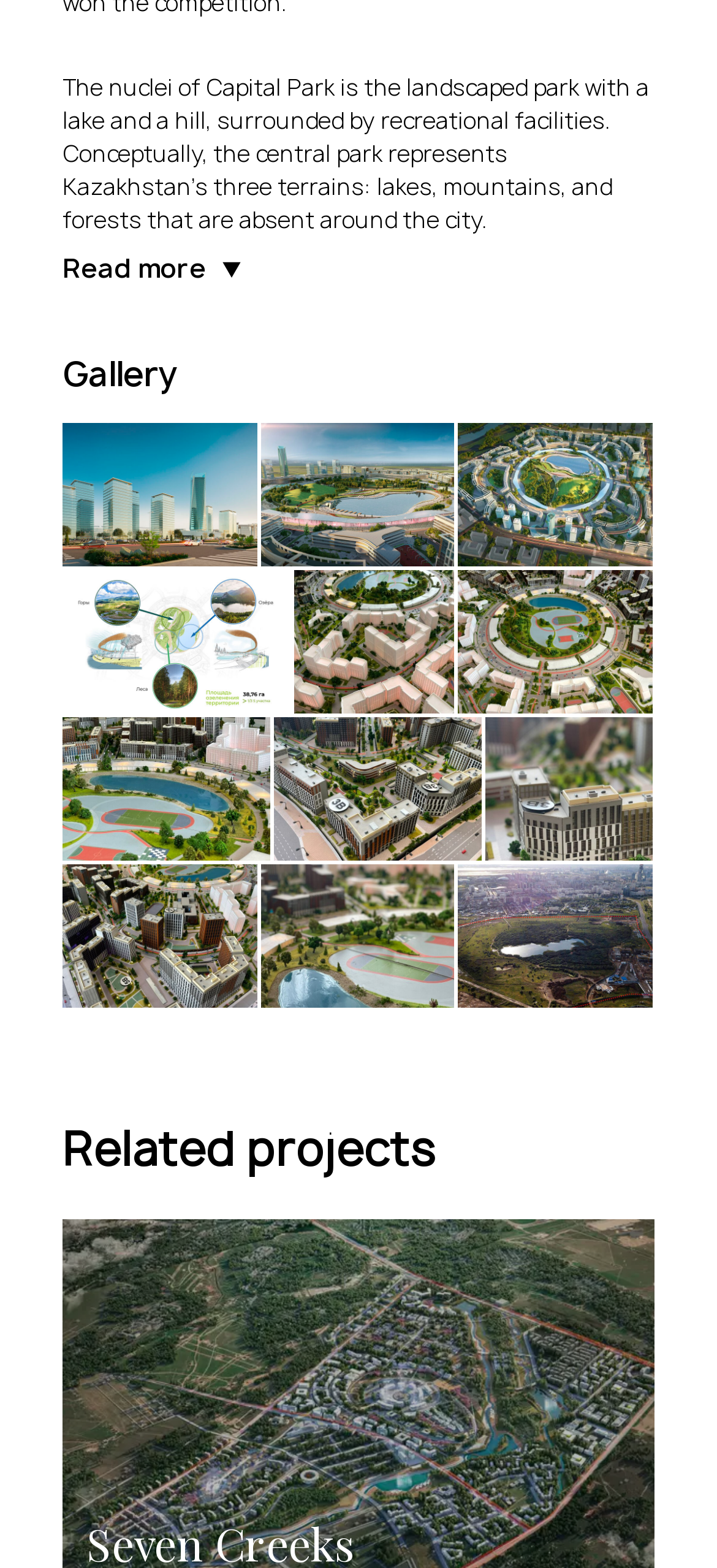What is the text of the first link in the Gallery section? Look at the image and give a one-word or short phrase answer.

Architectural design of the multifunctional complex Capital Park.